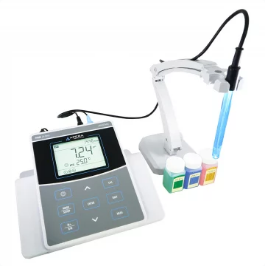Present a detailed portrayal of the image.

The image features the Apera Instruments PH800 Laboratory/Tabletop pH meter, a precision device designed for accurate pH measurement. The meter prominently displays a digital screen with a reading of 7.24°C and an ambient temperature of 25°C, indicating its current measurement settings. Adjacent to the main device, a blue pH electrode is affixed to a flexible arm, allowing for easy immersion into various samples. 

Next to the pH meter, there are three calibrated solutions, each in distinct containers, typically used for ensuring the accuracy of pH measurements through calibration at specific pH levels. This complete setup is essential for laboratory environments or field testing, highlighting the durability and precision Apera Instruments is known for, packaged neatly in a robust and stylish design.